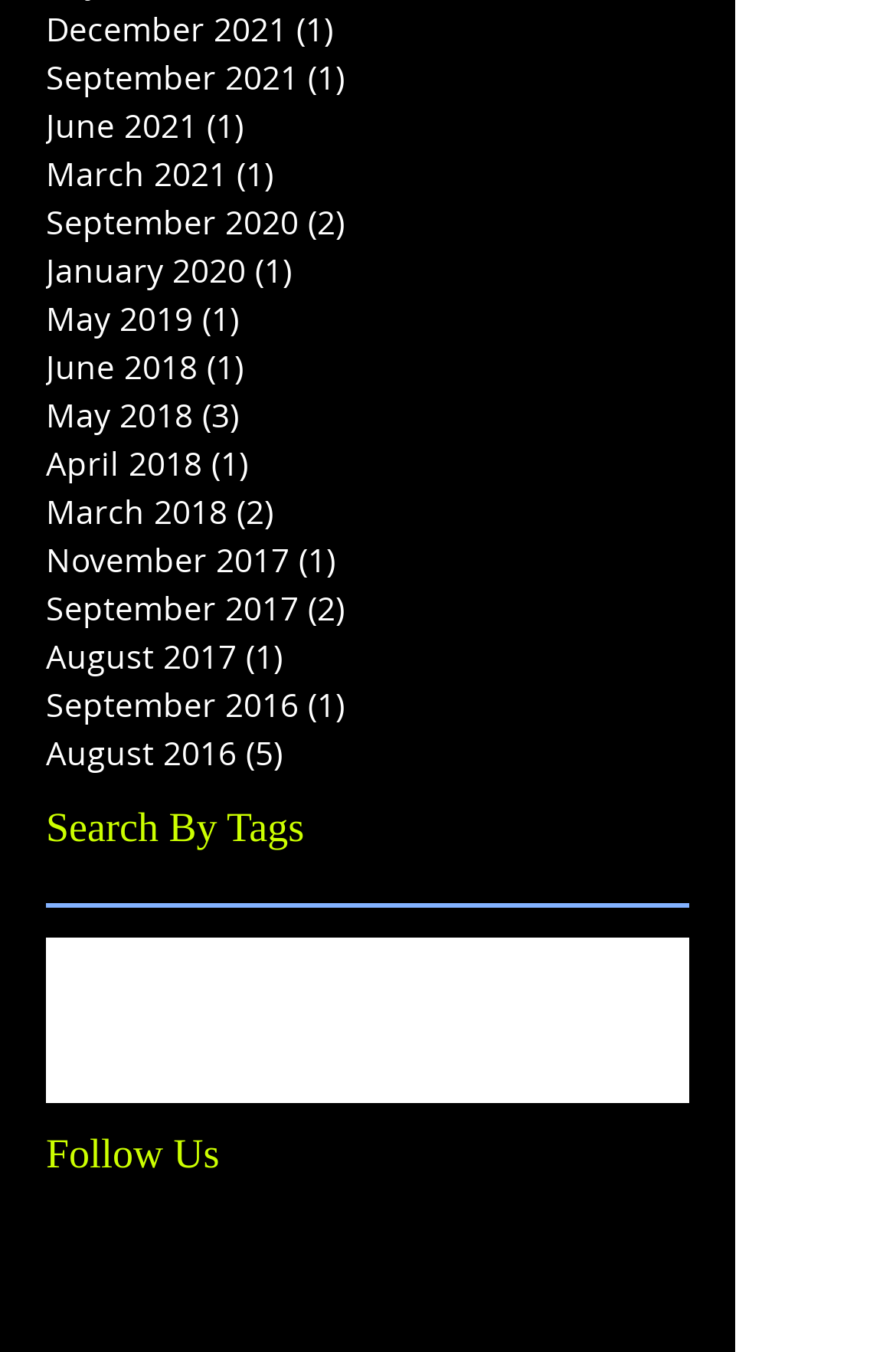Find the bounding box coordinates for the area that must be clicked to perform this action: "View December 2021 posts".

[0.051, 0.003, 0.769, 0.038]